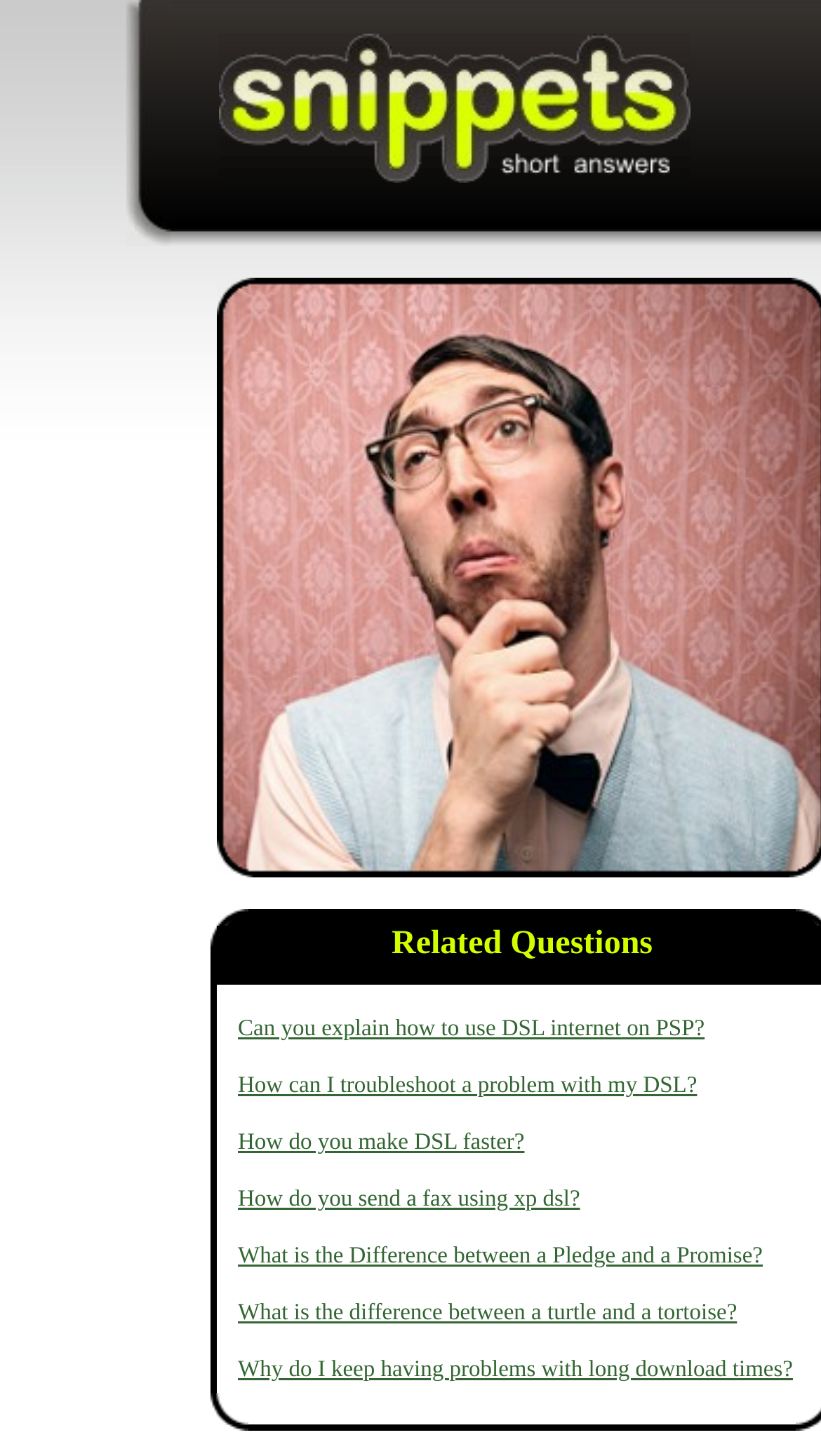What is the headline of the webpage?

What is the difference between broadband and DSL?